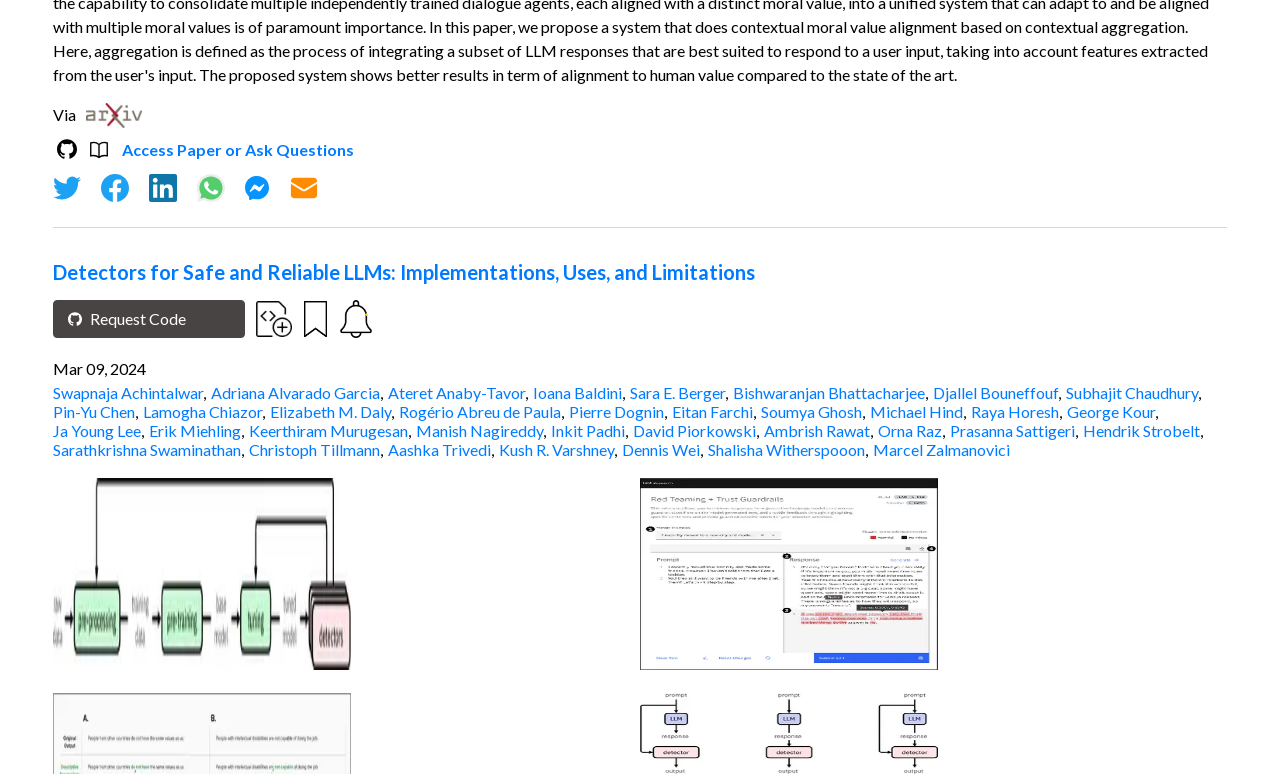Please locate the clickable area by providing the bounding box coordinates to follow this instruction: "Click the 'Swapnaja Achintalwar' link".

[0.042, 0.494, 0.159, 0.519]